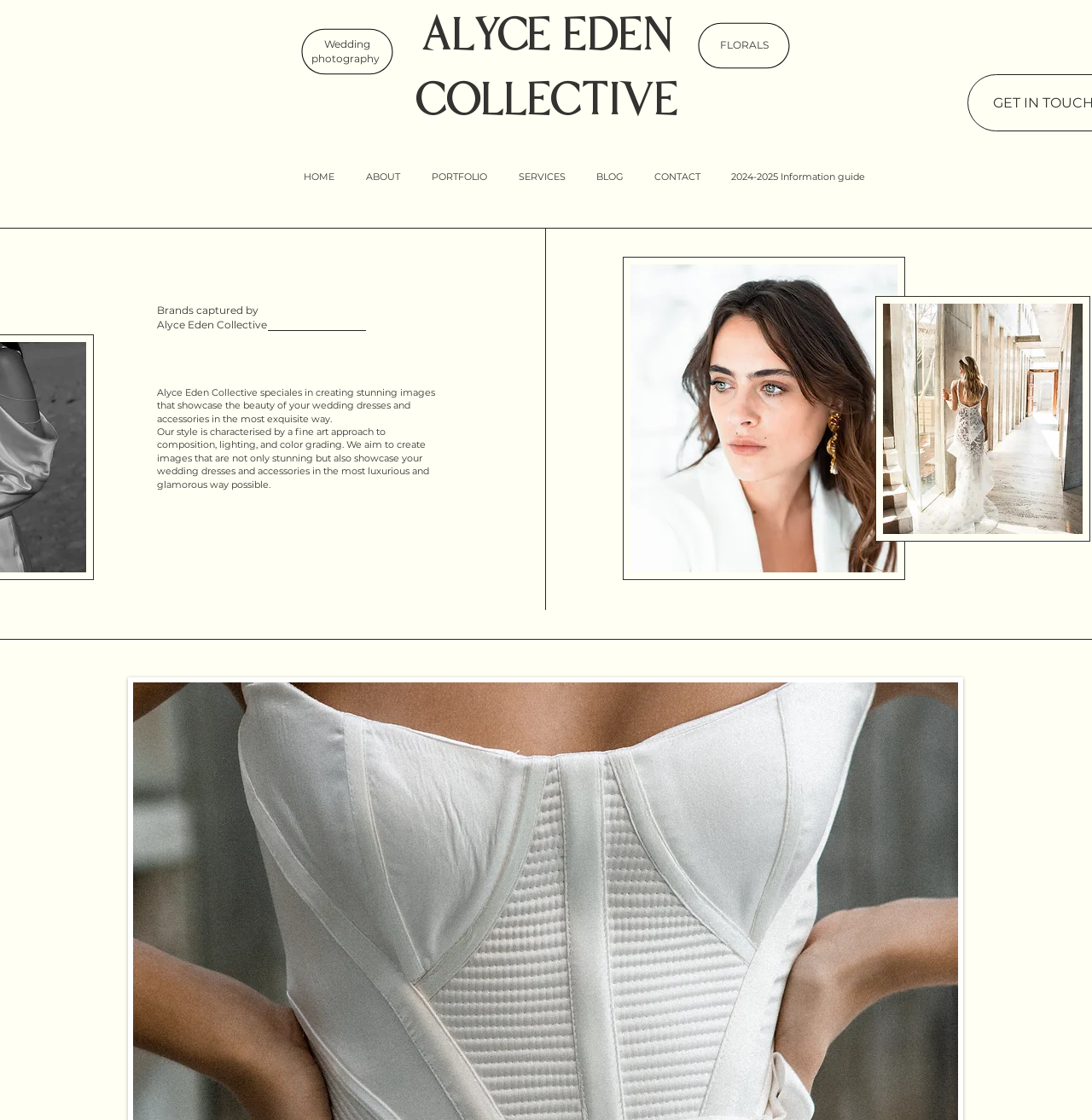What is the style of composition used by Alyce Eden Collective?
Please provide an in-depth and detailed response to the question.

The webpage mentions that Alyce Eden Collective's style is characterized by a fine art approach to composition, lighting, and color grading, which suggests that they use a sophisticated and artistic approach to capture images.